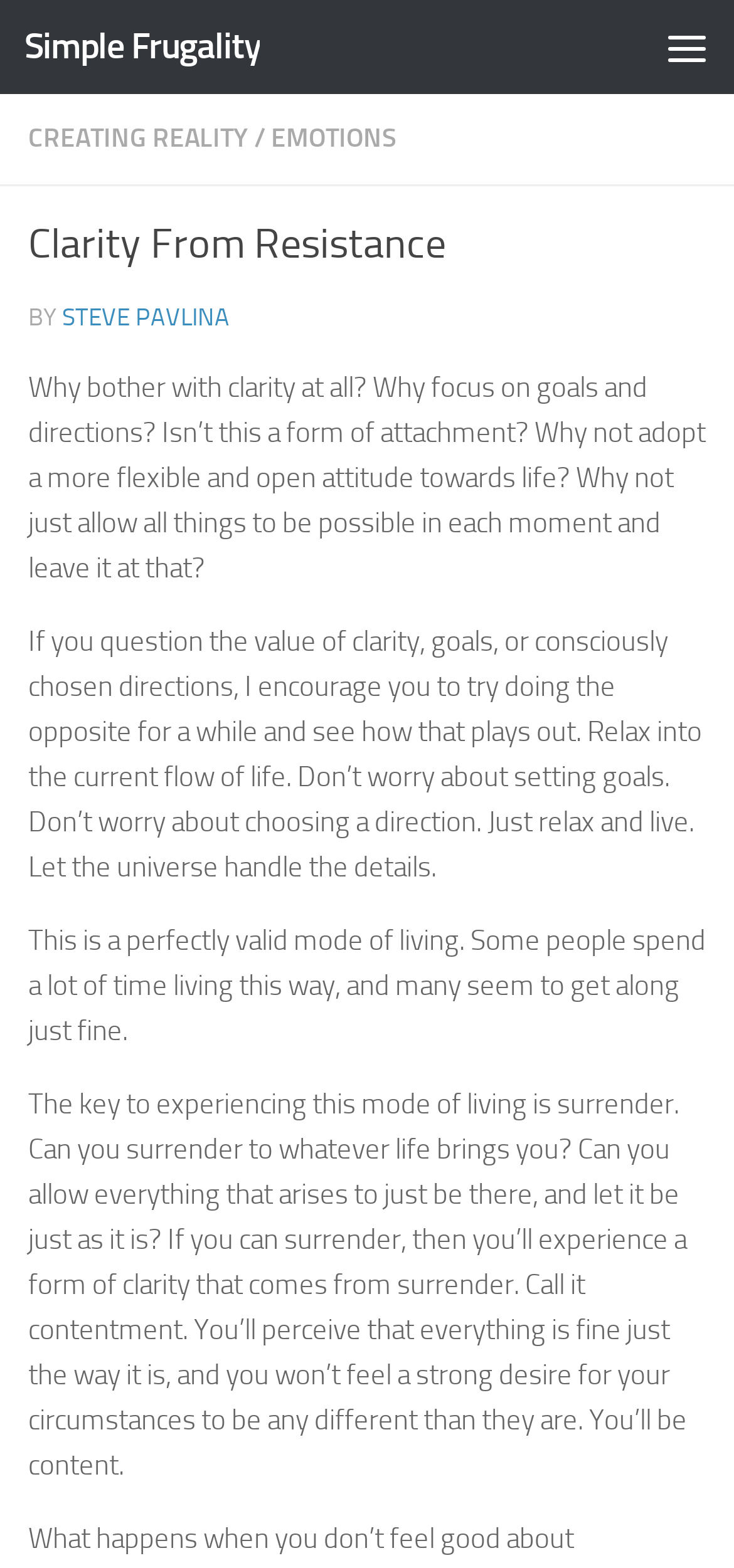What is the purpose of surrender?
Please answer the question with as much detail as possible using the screenshot.

According to the webpage, surrender leads to a form of clarity that comes from surrender, which is referred to as contentment. This is mentioned in the StaticText element with bounding box coordinates [0.038, 0.693, 0.936, 0.945].